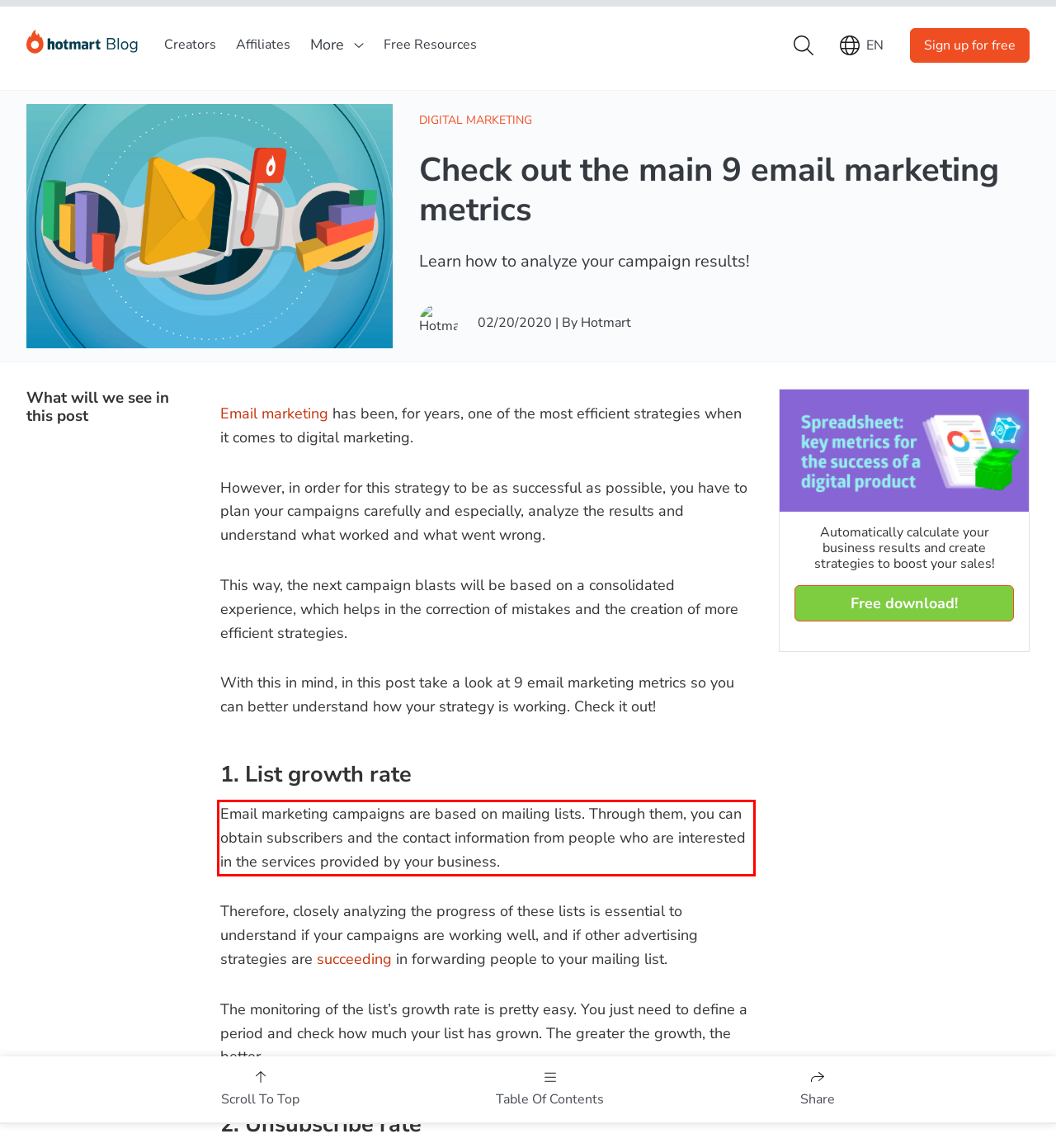You are given a screenshot of a webpage with a UI element highlighted by a red bounding box. Please perform OCR on the text content within this red bounding box.

Email marketing campaigns are based on mailing lists. Through them, you can obtain subscribers and the contact information from people who are interested in the services provided by your business.